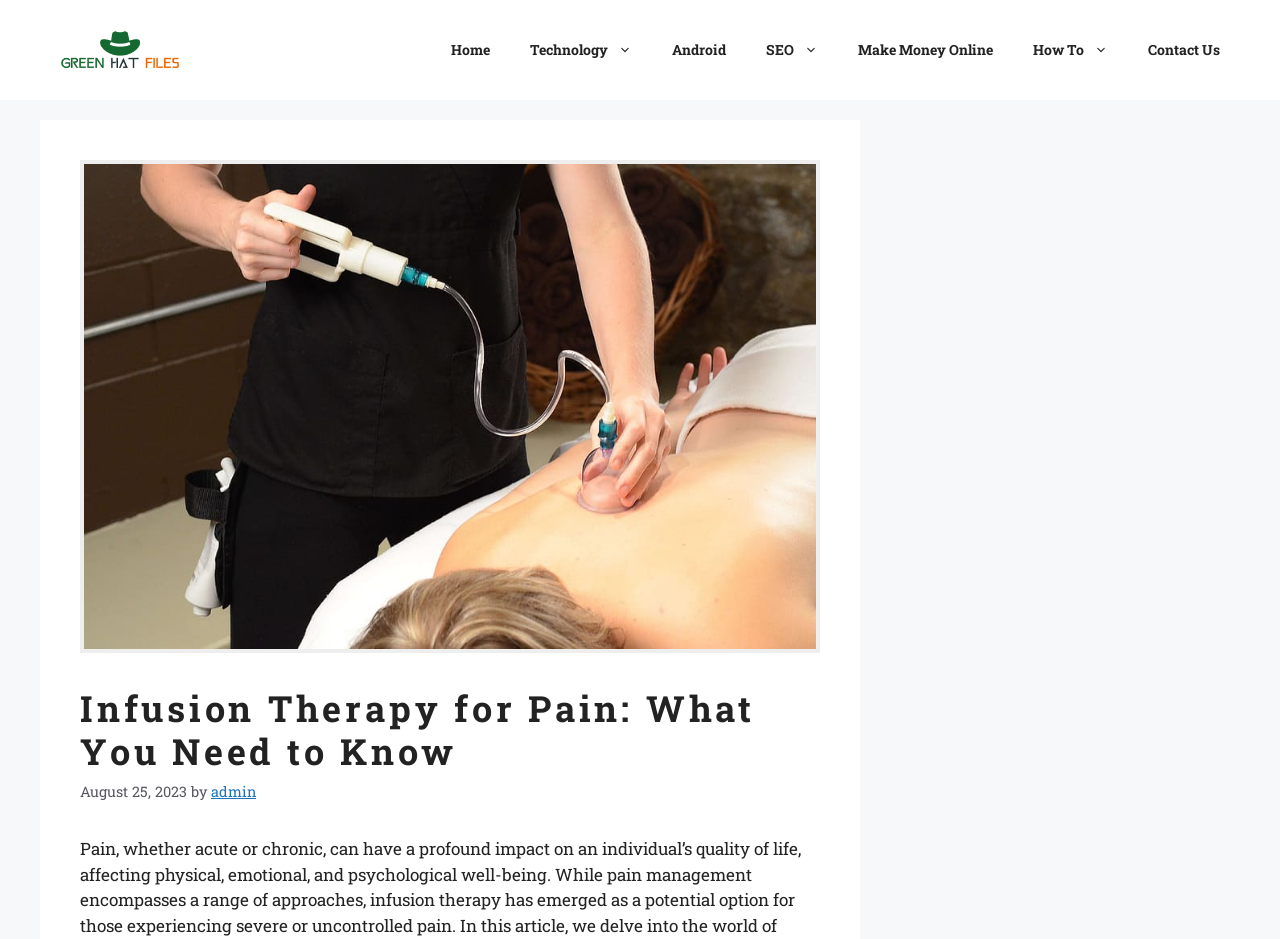Who is the author of the article?
Please respond to the question thoroughly and include all relevant details.

I determined the author of the article by examining the link element within the header, which contains the text 'admin'.